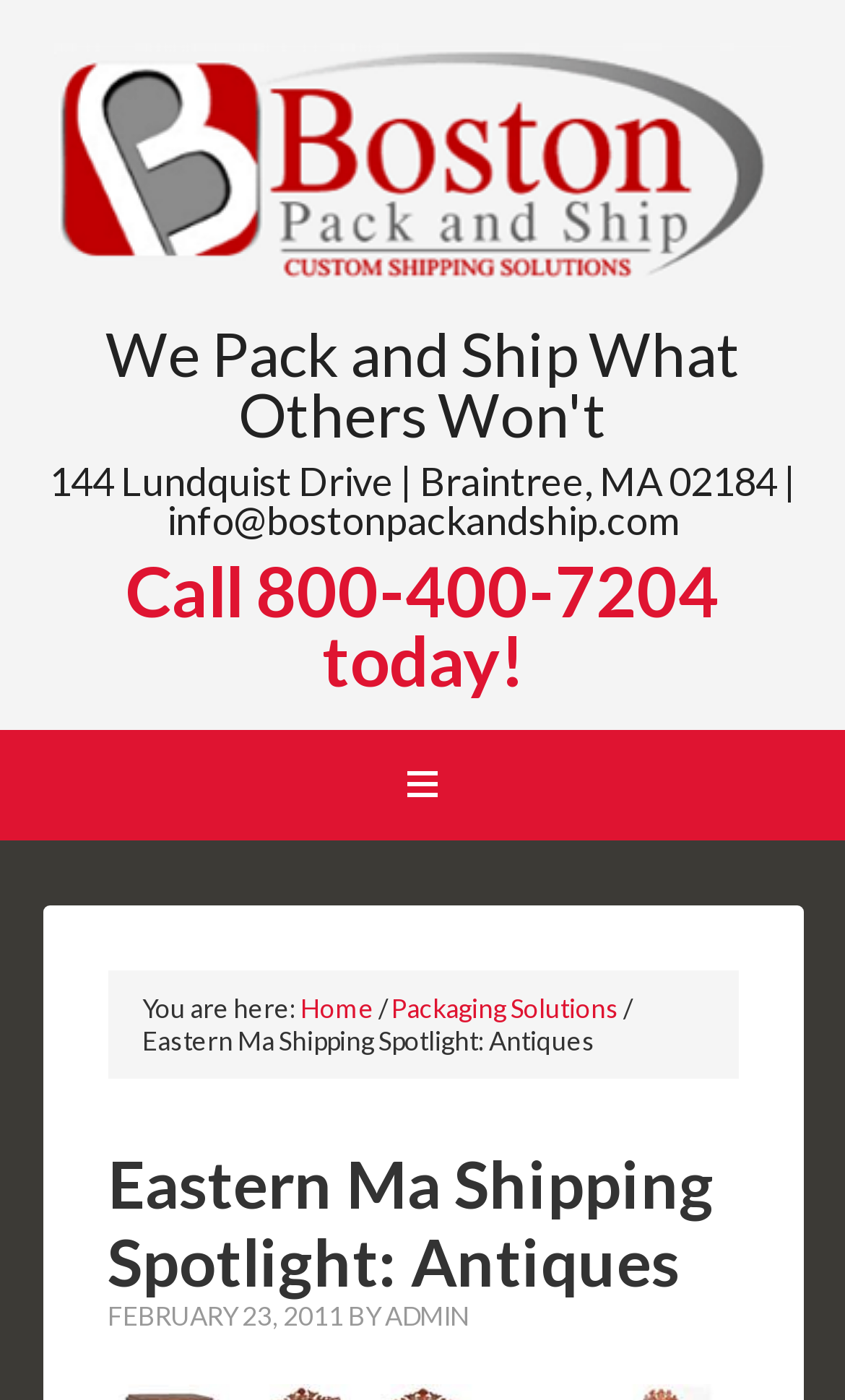Describe in detail what you see on the webpage.

This webpage appears to be a blog post or article about shipping antiques, specifically focusing on Eastern Massachusetts. At the top of the page, there is a prominent link to "BOSTON PACK AND SHIP" and a heading that reads "We Pack and Ship What Others Won't". Below this, there is a heading with the company's address and contact information, including an email link and a phone number.

Further down, there is a call-to-action heading that encourages visitors to call the company. The main navigation menu is located below this, with a "You are here:" indicator and a breadcrumb trail showing the current page's location within the website. The breadcrumb trail consists of links to the "Home" page, "Packaging Solutions", and the current page, "Eastern Ma Shipping Spotlight: Antiques".

The main content of the page is headed by a title that matches the page's title, "Eastern Ma Shipping Spotlight: Antiques", and is accompanied by a timestamp showing the date of publication, February 23, 2011. The author of the post is credited as "ADMIN".